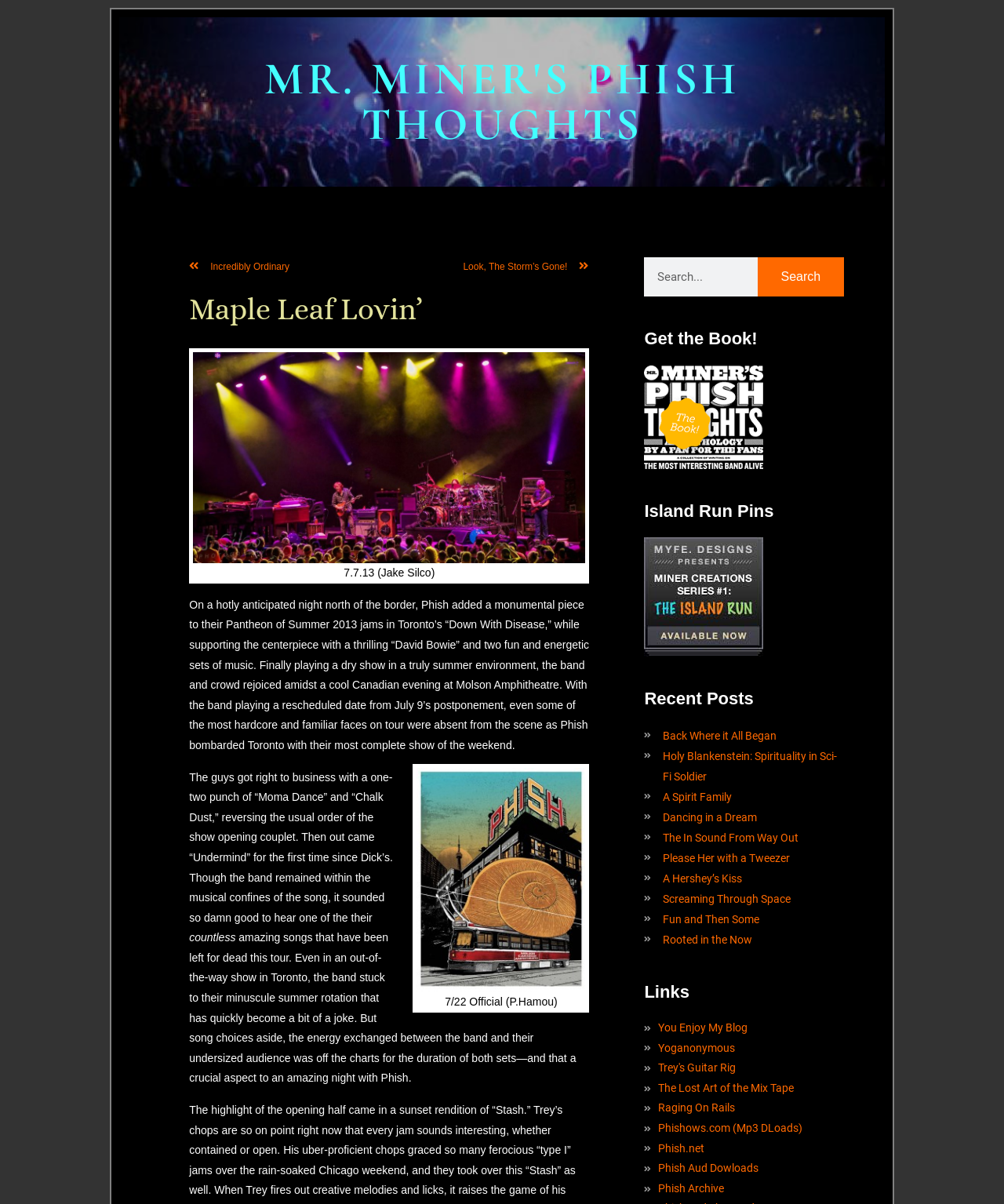Please find the bounding box coordinates of the clickable region needed to complete the following instruction: "Check out the Island Run Pins". The bounding box coordinates must consist of four float numbers between 0 and 1, i.e., [left, top, right, bottom].

[0.642, 0.415, 0.84, 0.433]